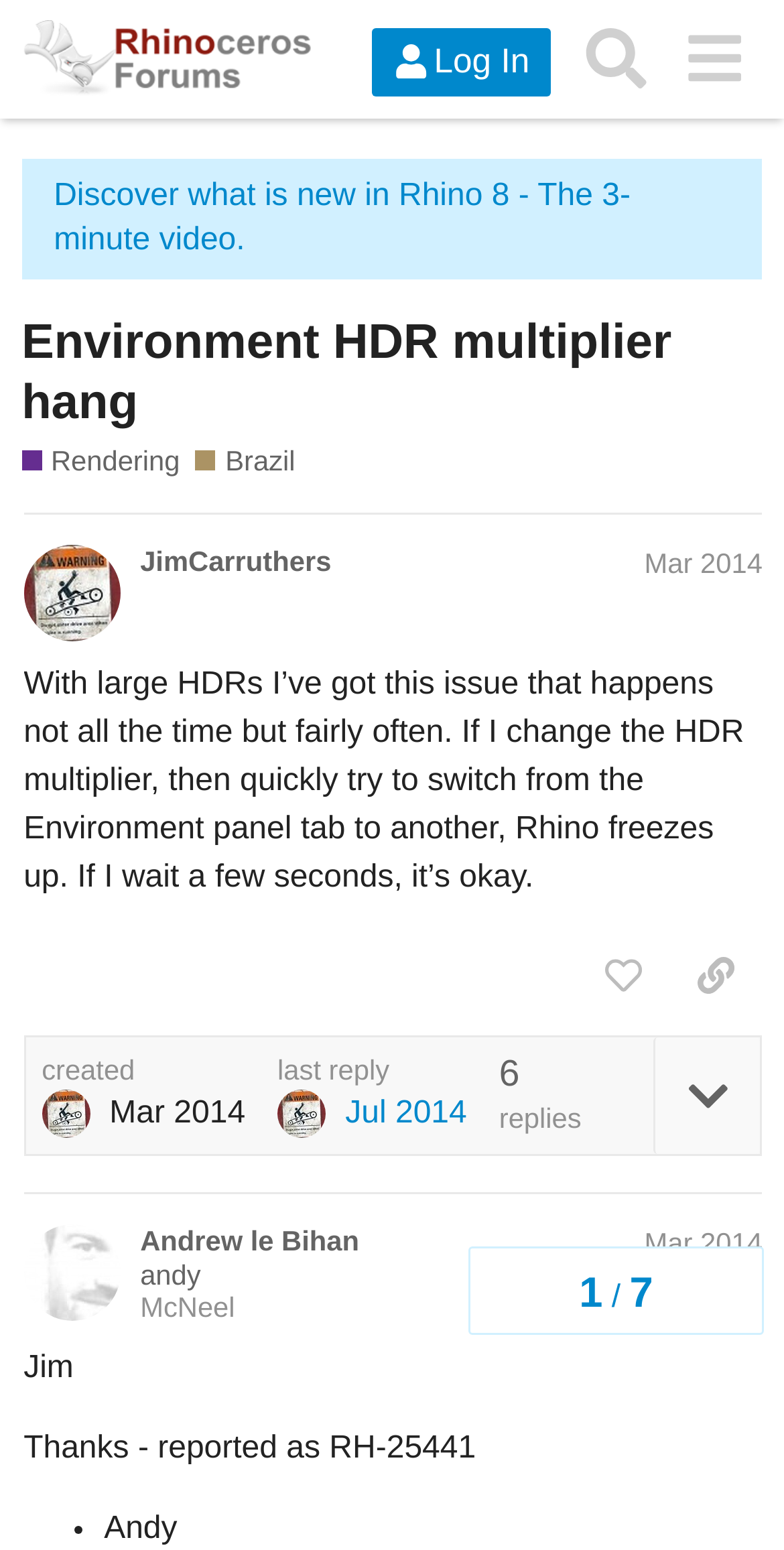Specify the bounding box coordinates of the area that needs to be clicked to achieve the following instruction: "View the topic progress".

[0.597, 0.804, 0.974, 0.861]